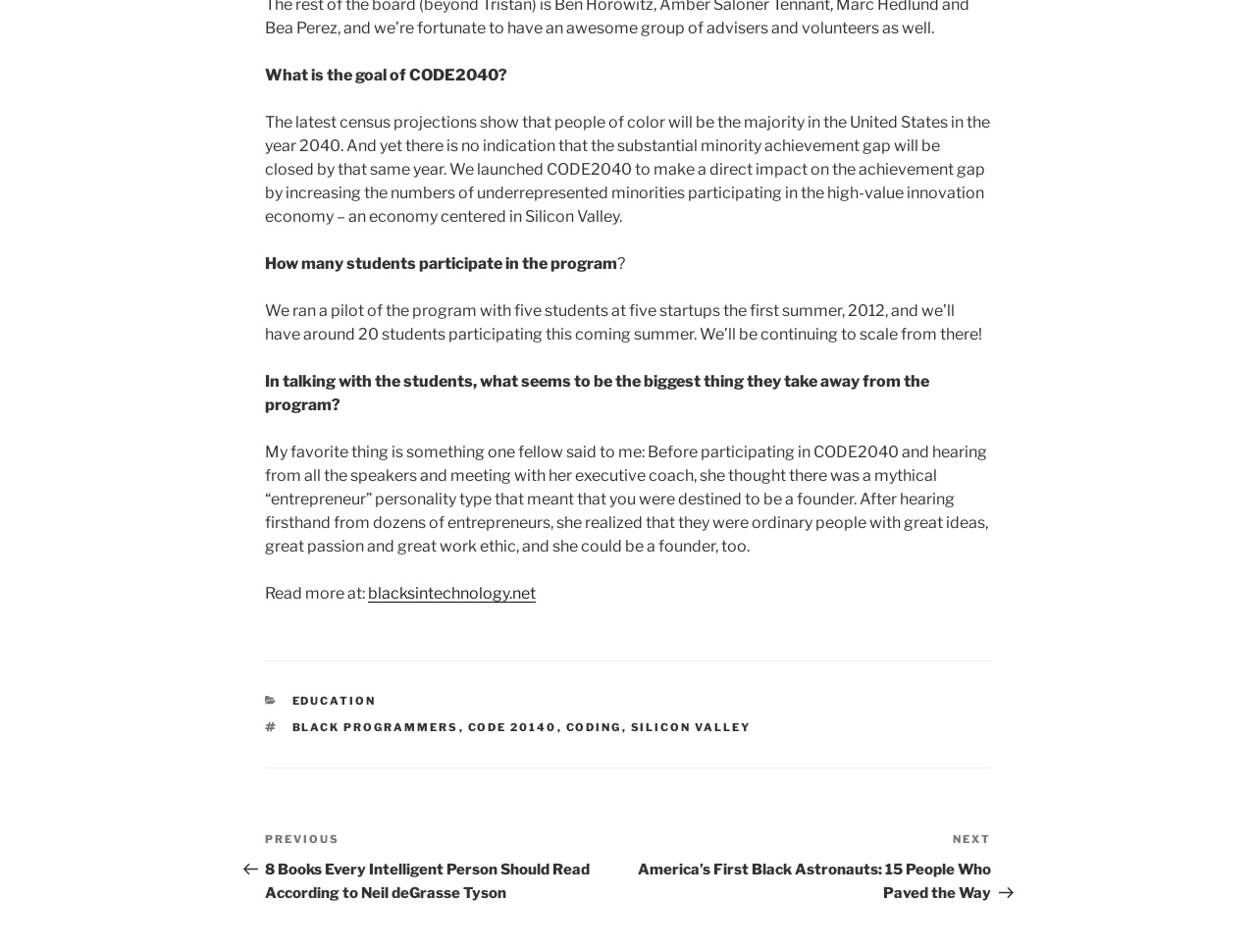Using the description "blacksintechnology.net", predict the bounding box of the relevant HTML element.

[0.293, 0.613, 0.427, 0.633]